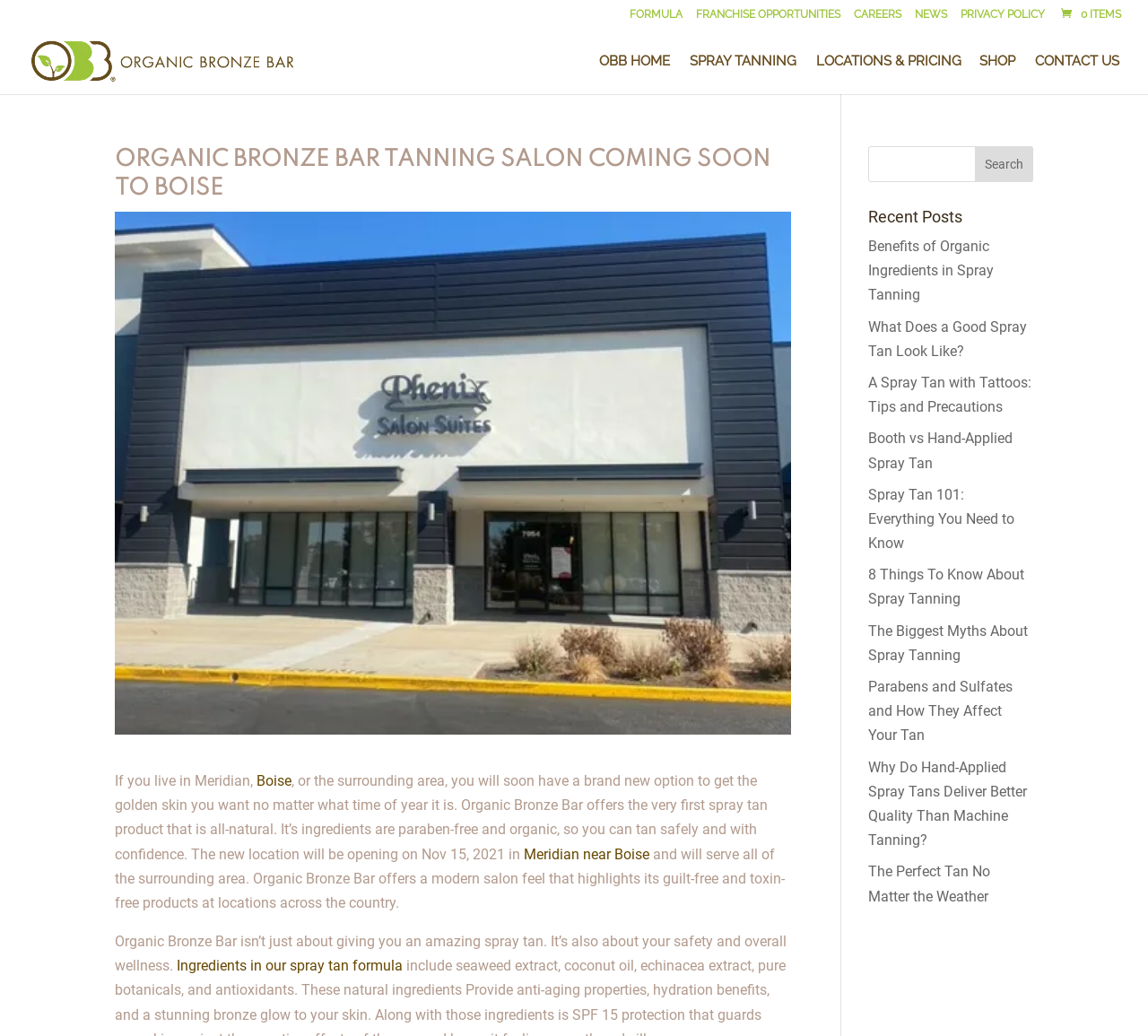Consider the image and give a detailed and elaborate answer to the question: 
What is the focus of Organic Bronze Bar besides giving a good tan?

The webpage mentions that Organic Bronze Bar is 'also about your safety and overall wellness', indicating that besides providing a good tan, the business is also focused on ensuring the safety and wellness of its customers.